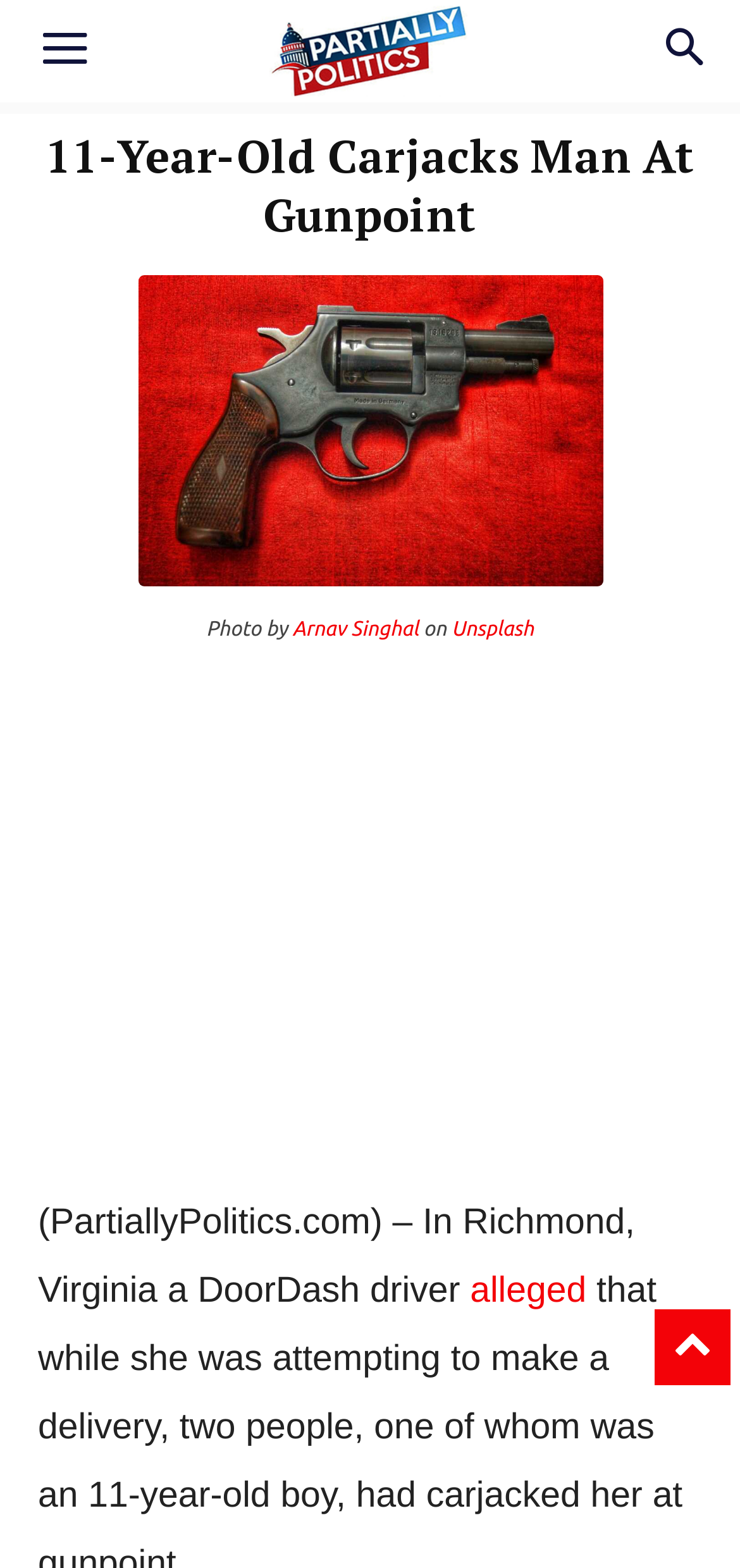Give a concise answer of one word or phrase to the question: 
What is the verb used to describe the action of the 11-year-old in the article?

alleged